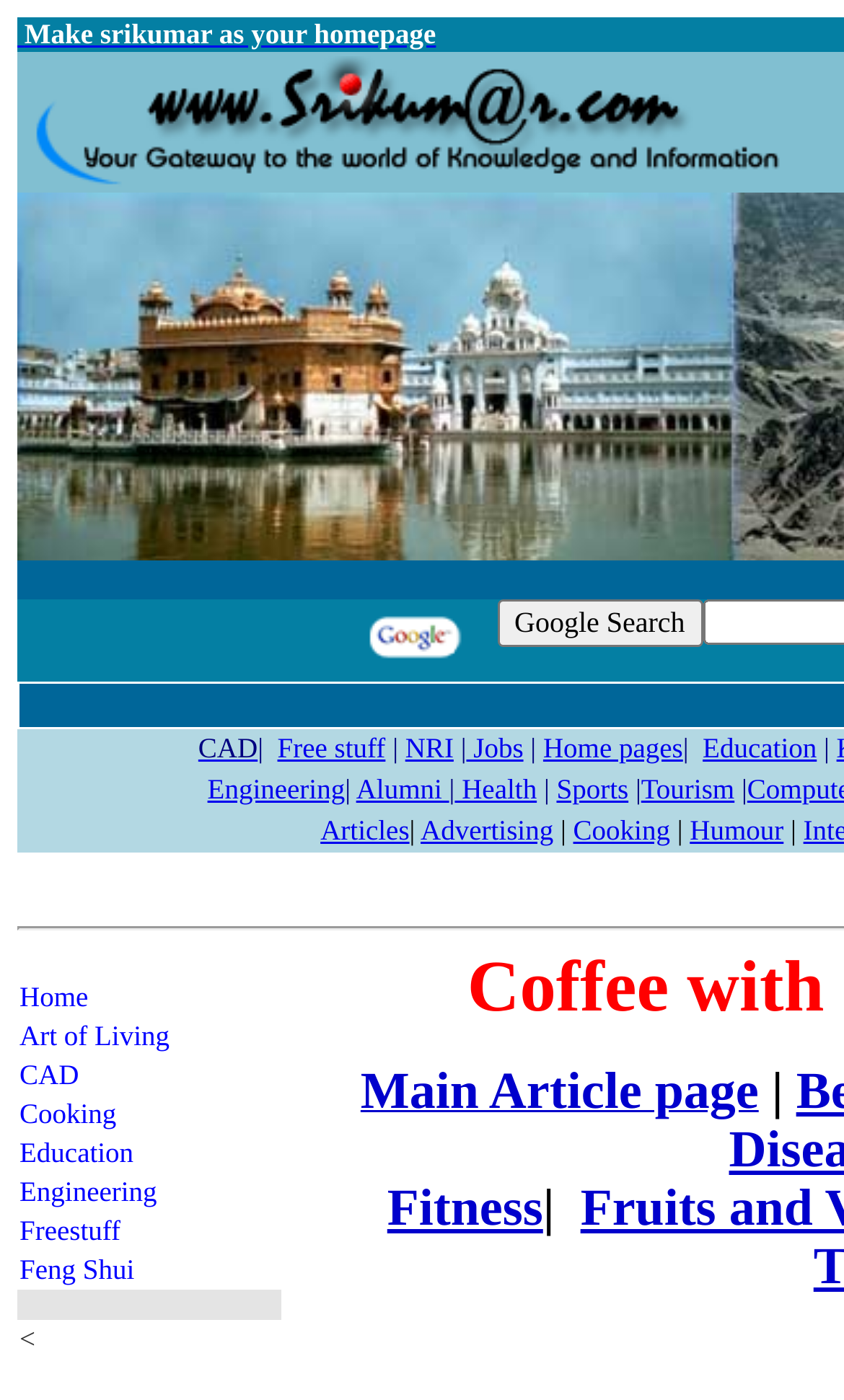Select the bounding box coordinates of the element I need to click to carry out the following instruction: "send an email".

None